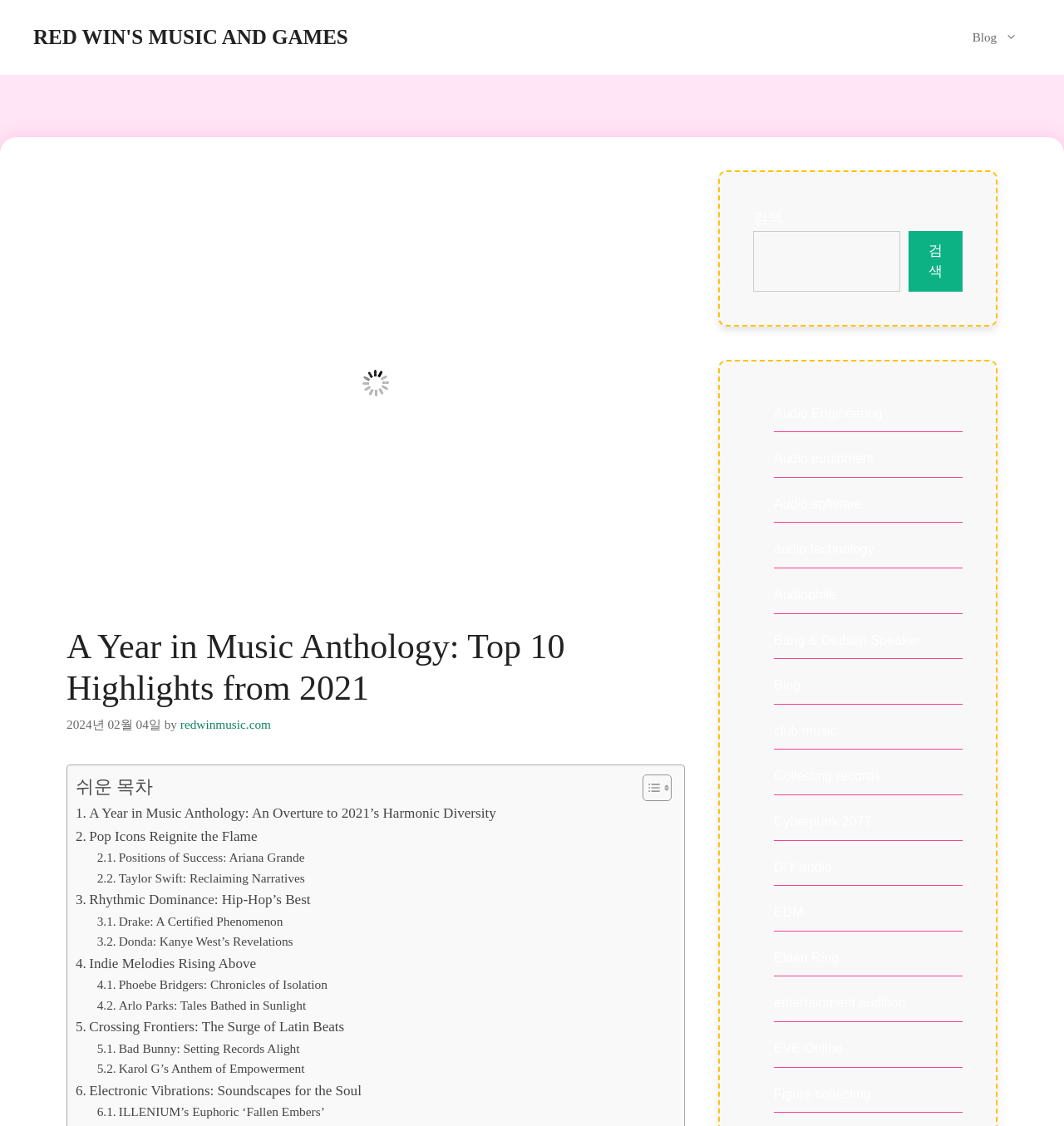Bounding box coordinates are specified in the format (top-left x, top-left y, bottom-right x, bottom-right y). All values are floating point numbers bounded between 0 and 1. Please provide the bounding box coordinate of the region this sentence describes: Rhythmic Dominance: Hip-Hop’s Best

[0.071, 0.789, 0.292, 0.809]